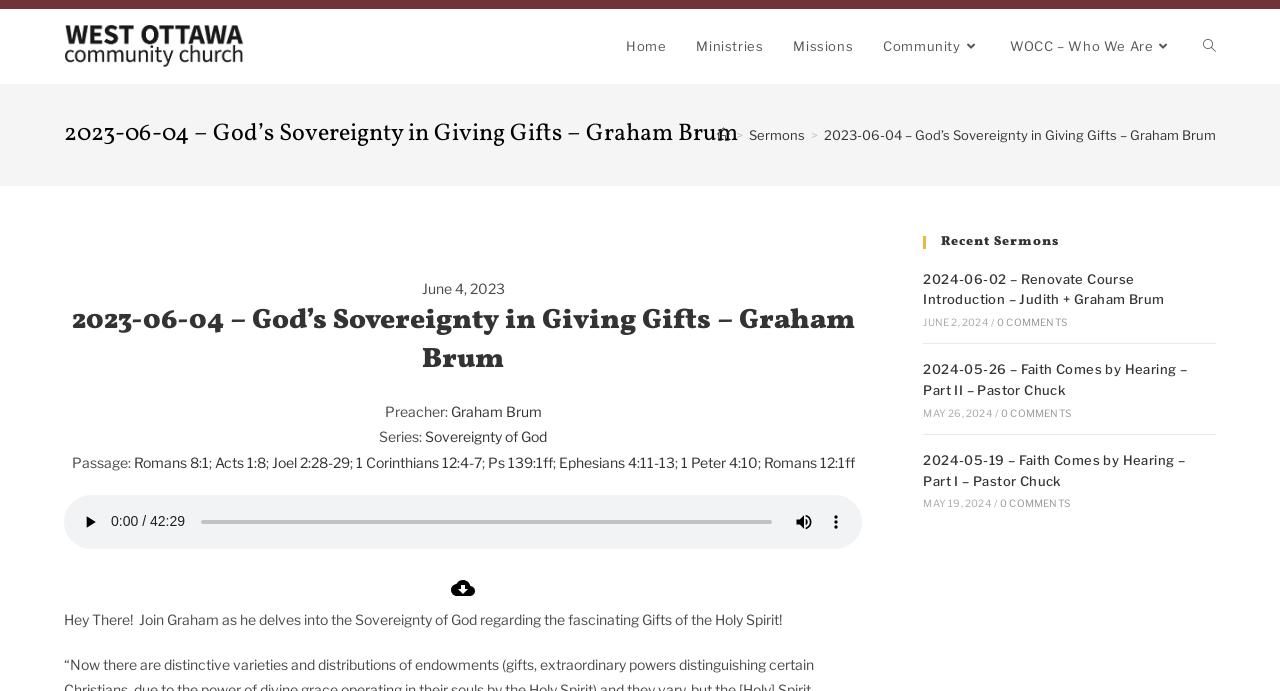Locate the bounding box coordinates of the clickable area needed to fulfill the instruction: "Search this website".

None